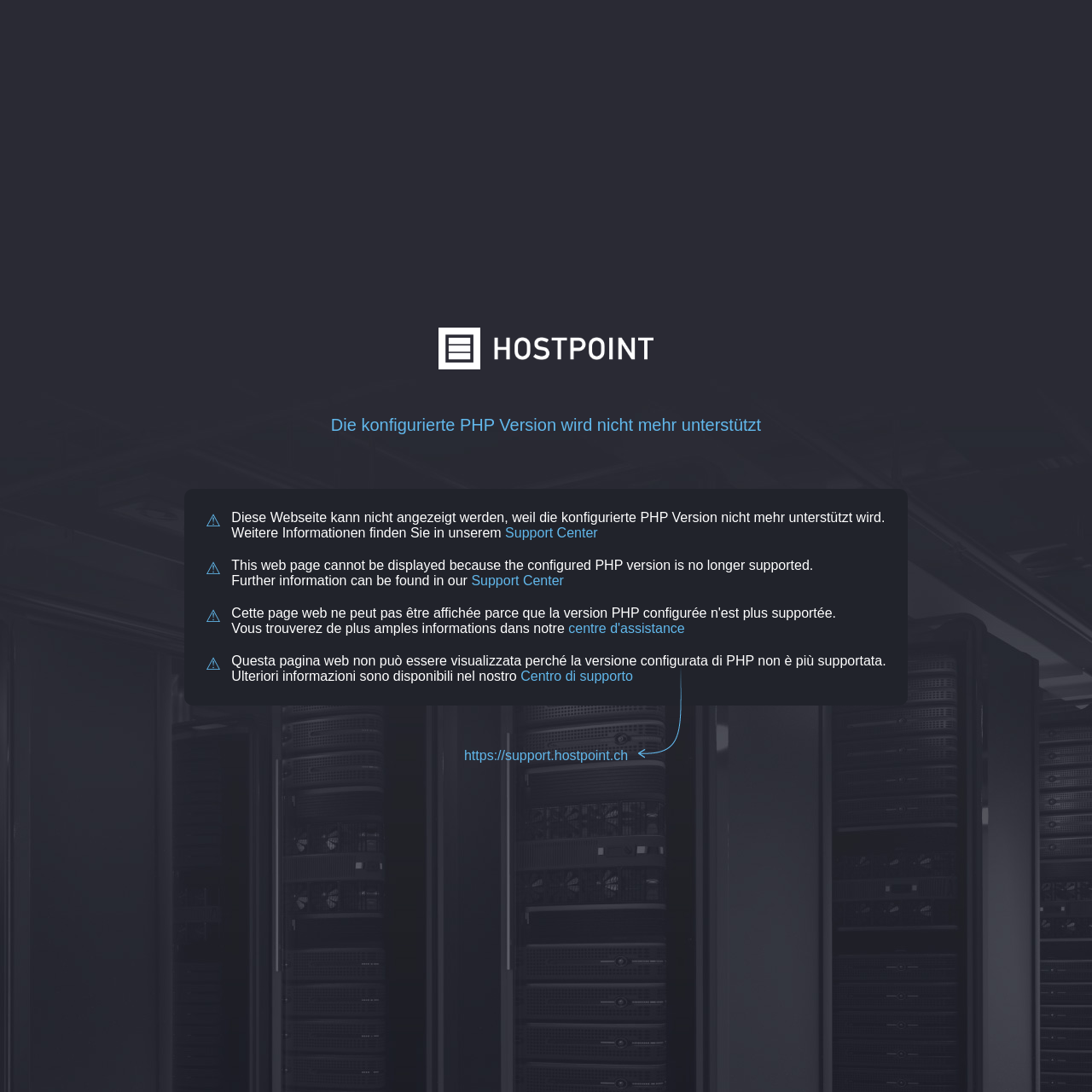Using the description "https://support.hostpoint.ch", locate and provide the bounding box of the UI element.

[0.425, 0.685, 0.575, 0.698]